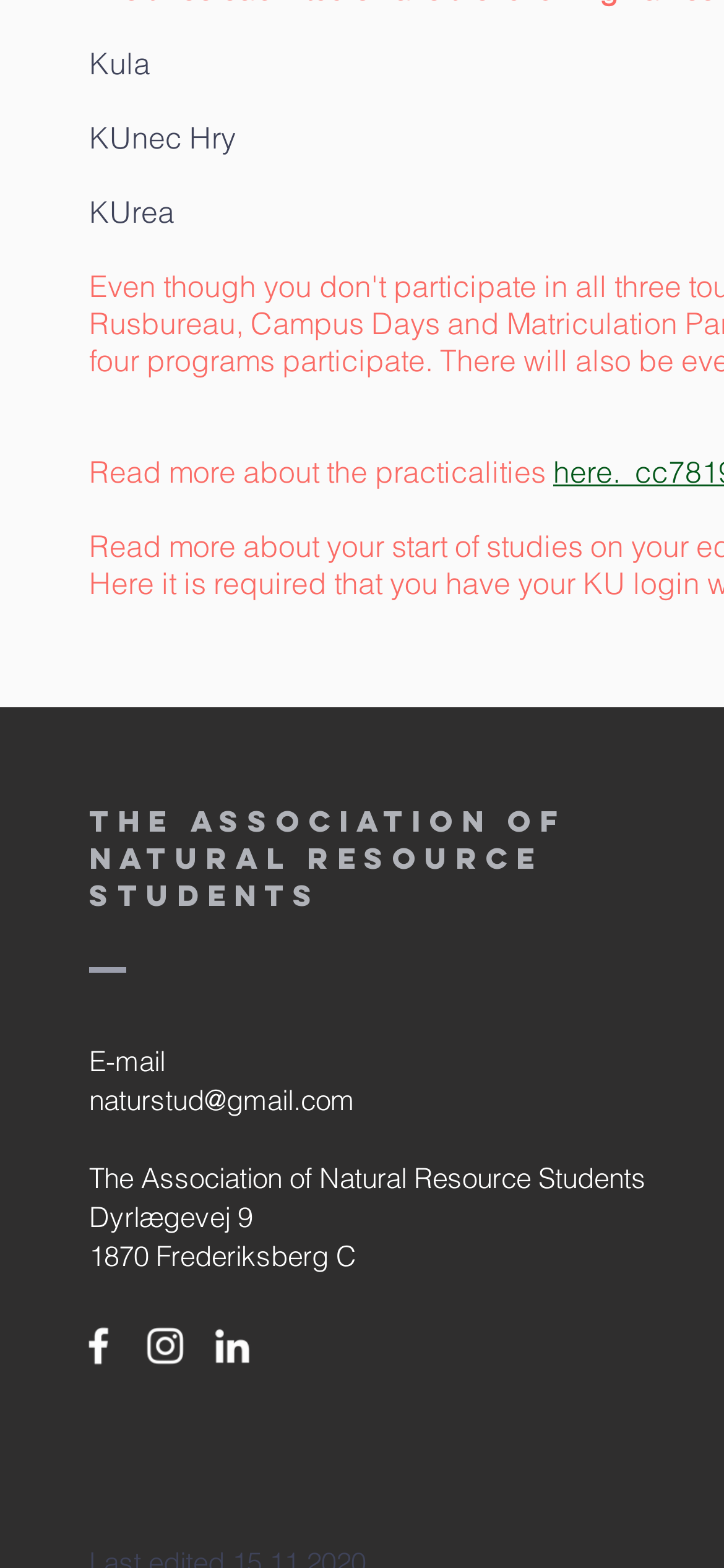Give a one-word or short phrase answer to this question: 
What is the address of the association?

Dyrlægevej 9, 1870 Frederiksberg C